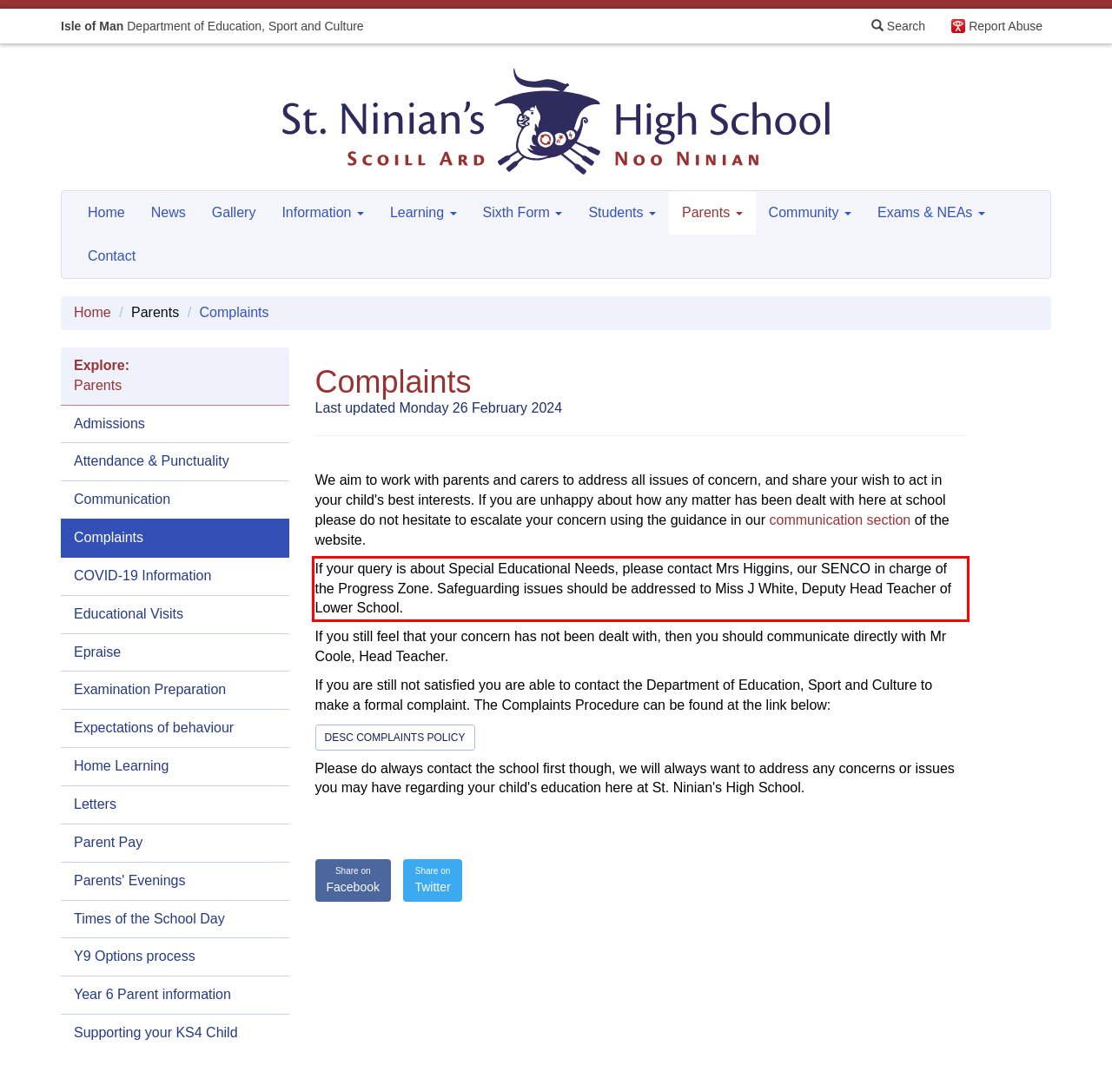Within the screenshot of the webpage, locate the red bounding box and use OCR to identify and provide the text content inside it.

If your query is about Special Educational Needs, please contact Mrs Higgins, our SENCO in charge of the Progress Zone. Safeguarding issues should be addressed to Miss J White, Deputy Head Teacher of Lower School.